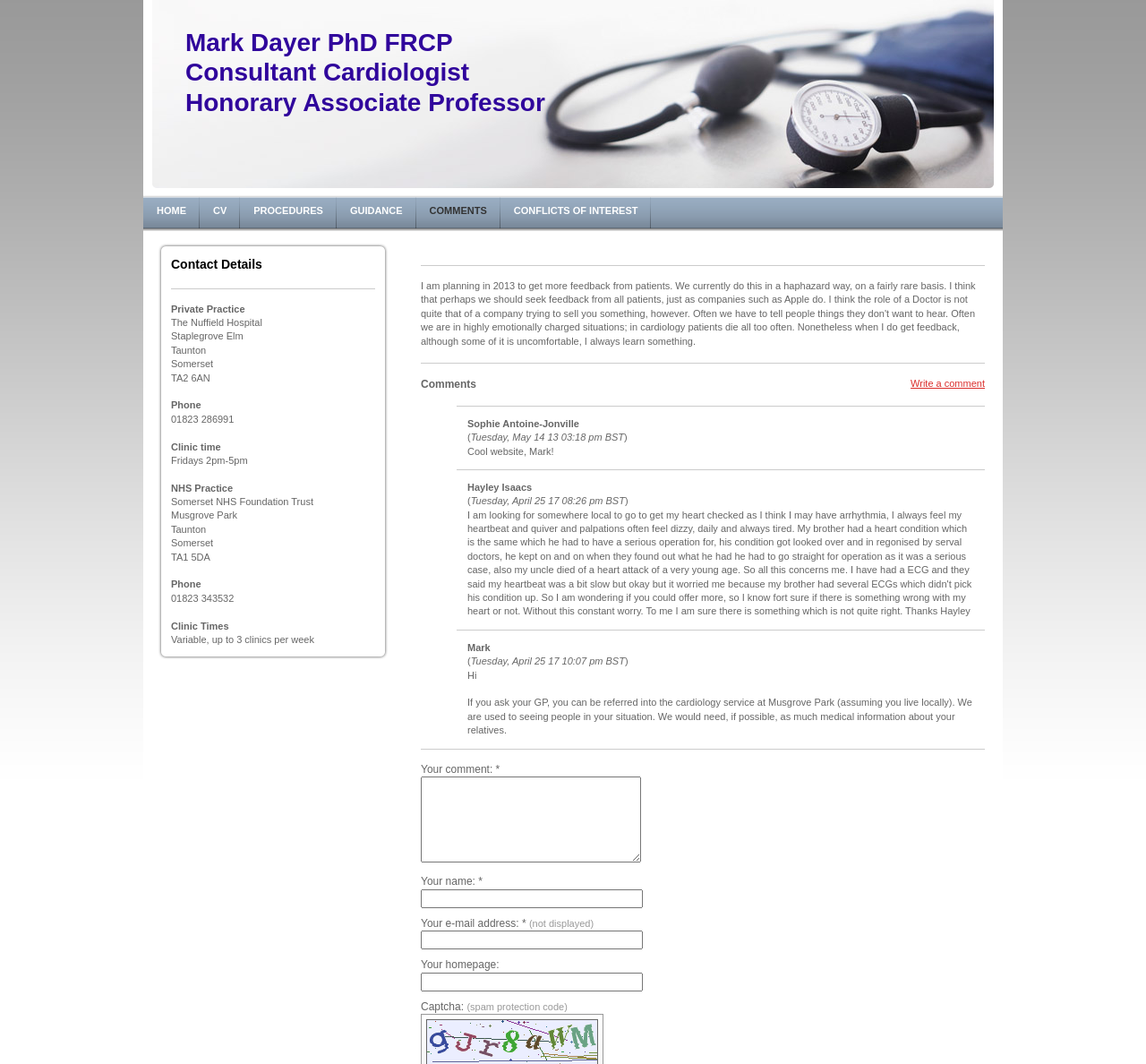Using the format (top-left x, top-left y, bottom-right x, bottom-right y), provide the bounding box coordinates for the described UI element. All values should be floating point numbers between 0 and 1: parent_node: Your comment: * name="name"

[0.367, 0.836, 0.561, 0.853]